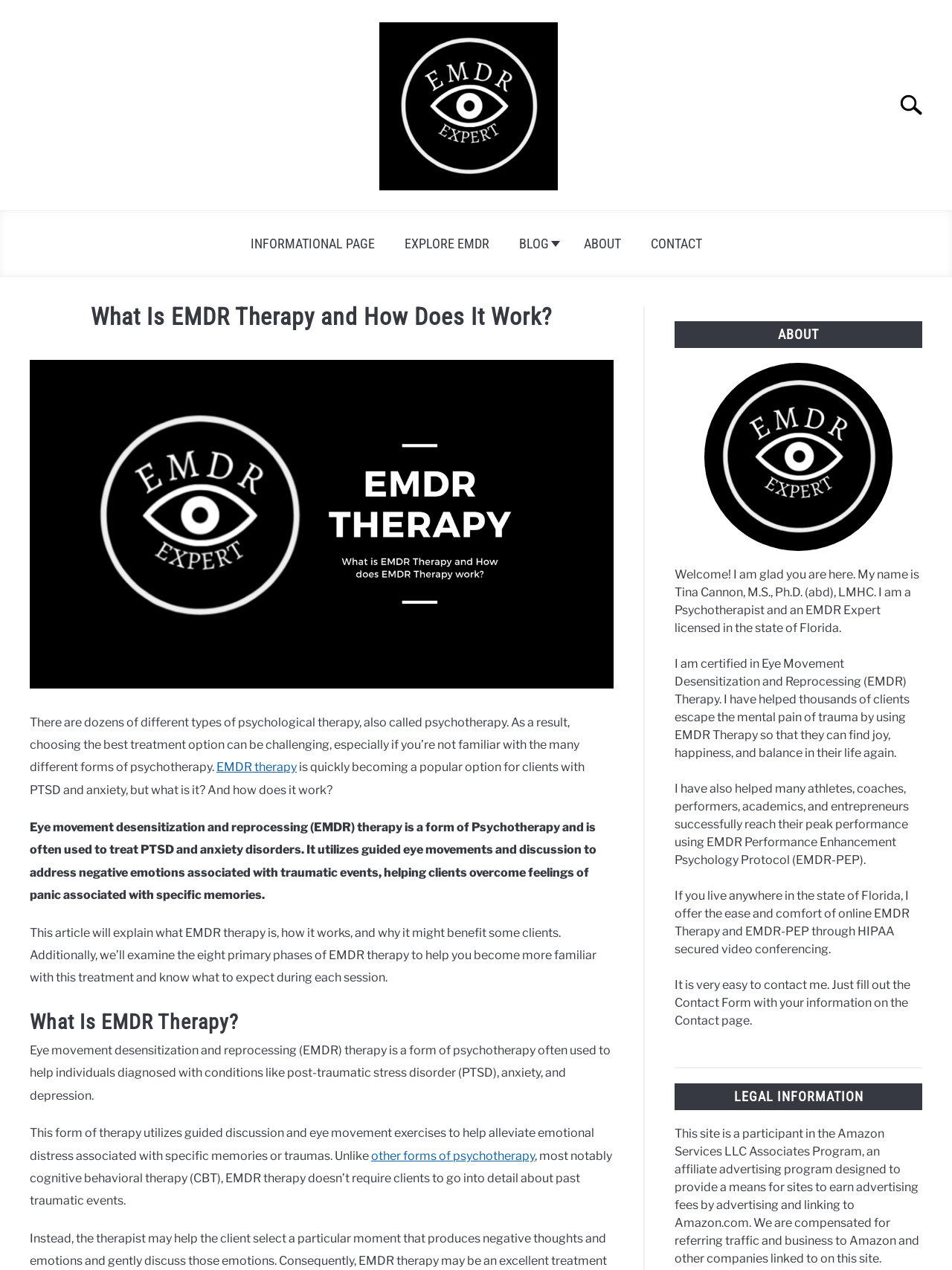Please identify the bounding box coordinates of the clickable region that I should interact with to perform the following instruction: "Go to home page". The coordinates should be expressed as four float numbers between 0 and 1, i.e., [left, top, right, bottom].

None